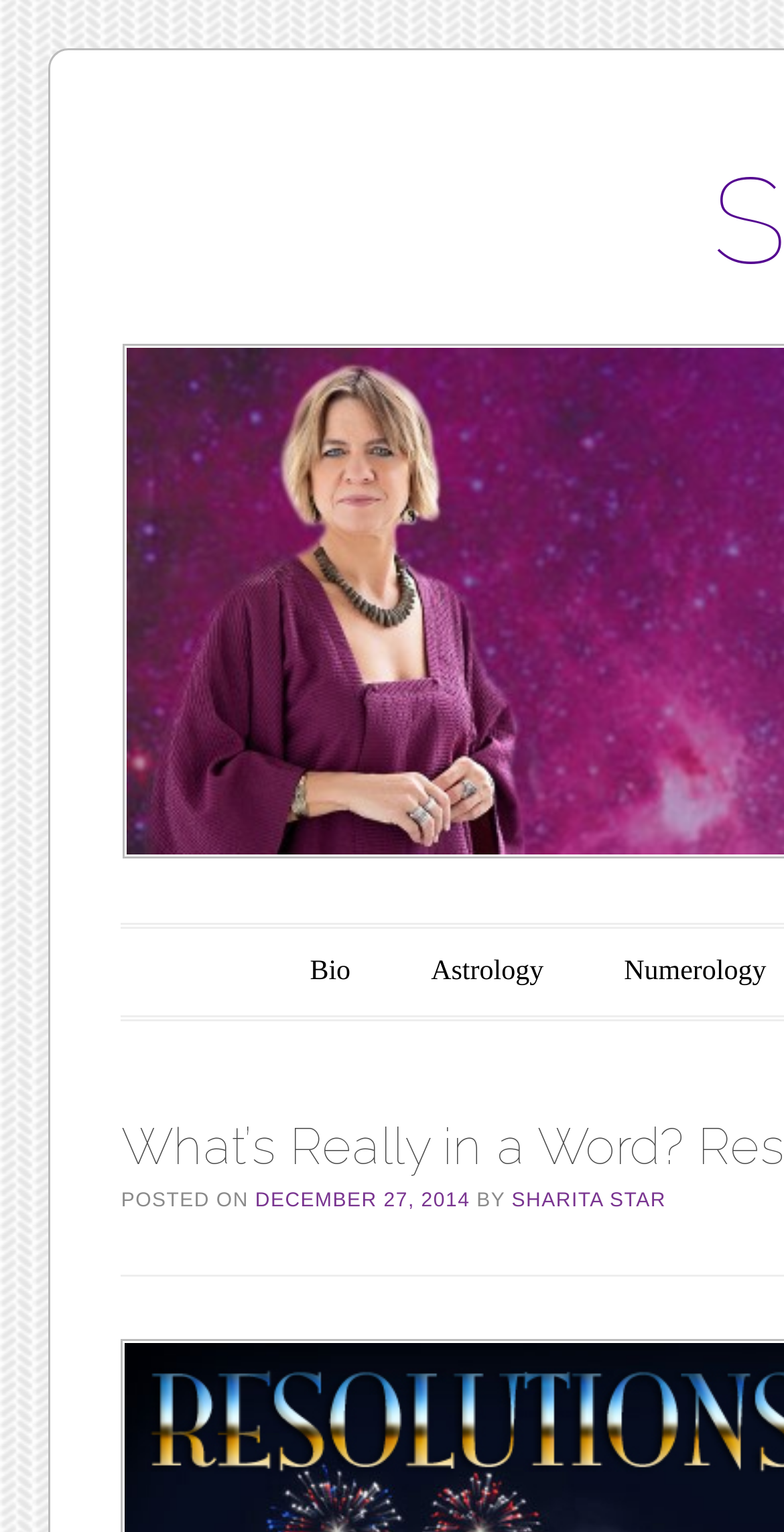Provide a brief response to the question below using one word or phrase:
What is the name of the author?

Sharita Star